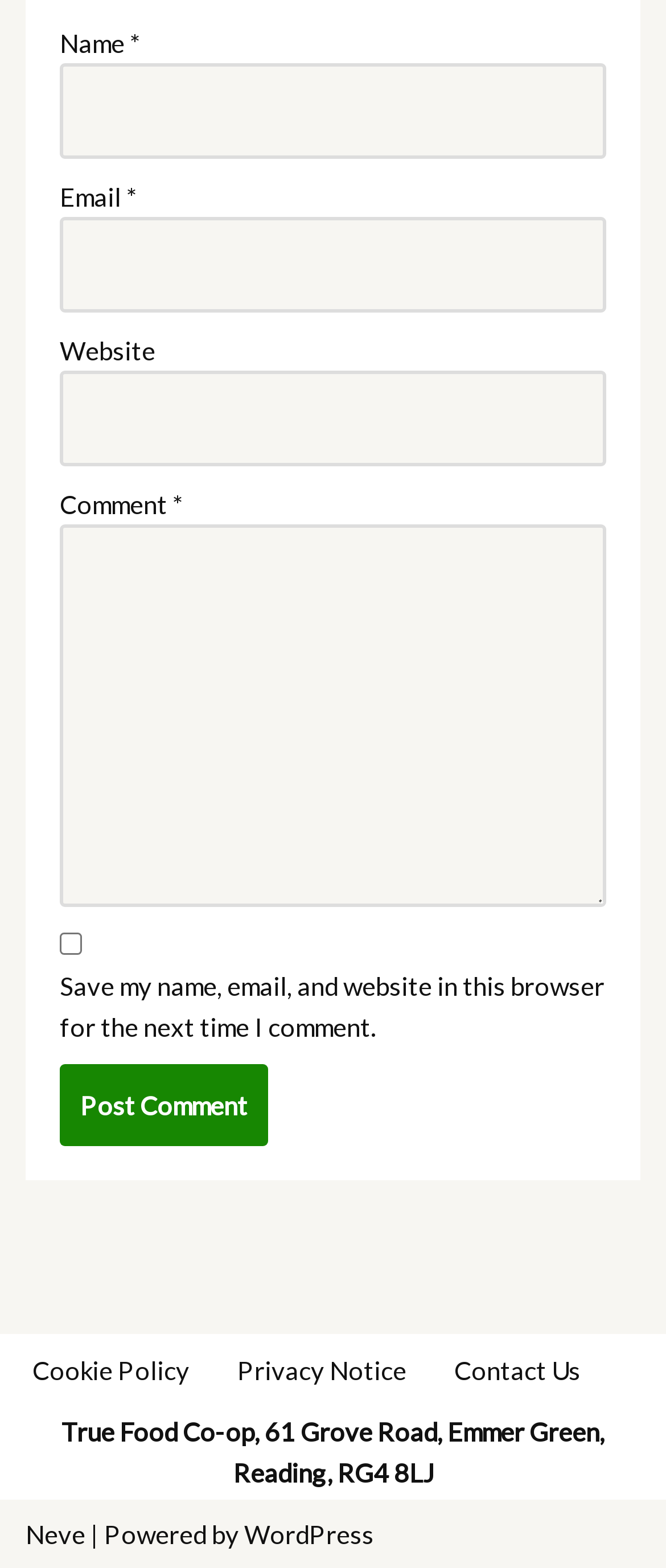Specify the bounding box coordinates of the area to click in order to execute this command: 'Visit the website for Dewing Ergonomics & Safety'. The coordinates should consist of four float numbers ranging from 0 to 1, and should be formatted as [left, top, right, bottom].

None